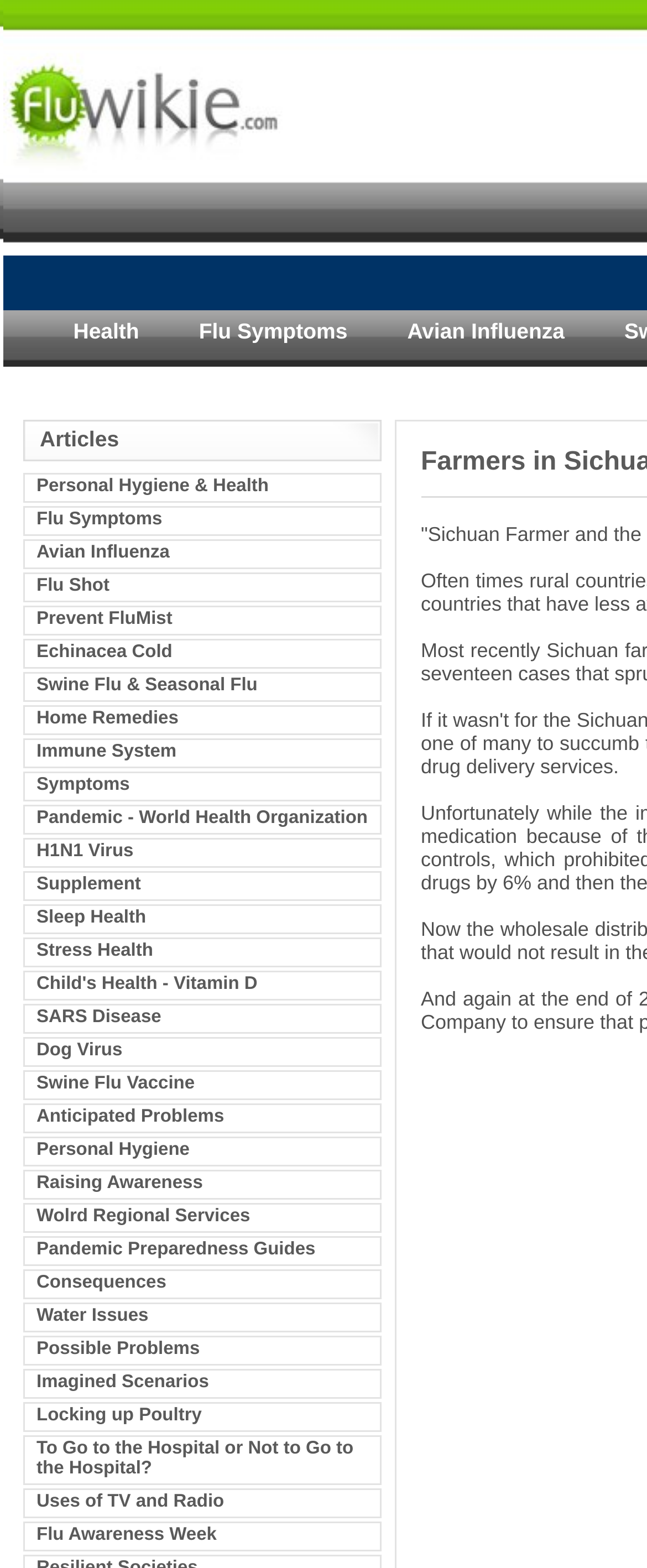Given the description of a UI element: "Flu Awareness Week", identify the bounding box coordinates of the matching element in the webpage screenshot.

[0.056, 0.972, 0.335, 0.985]